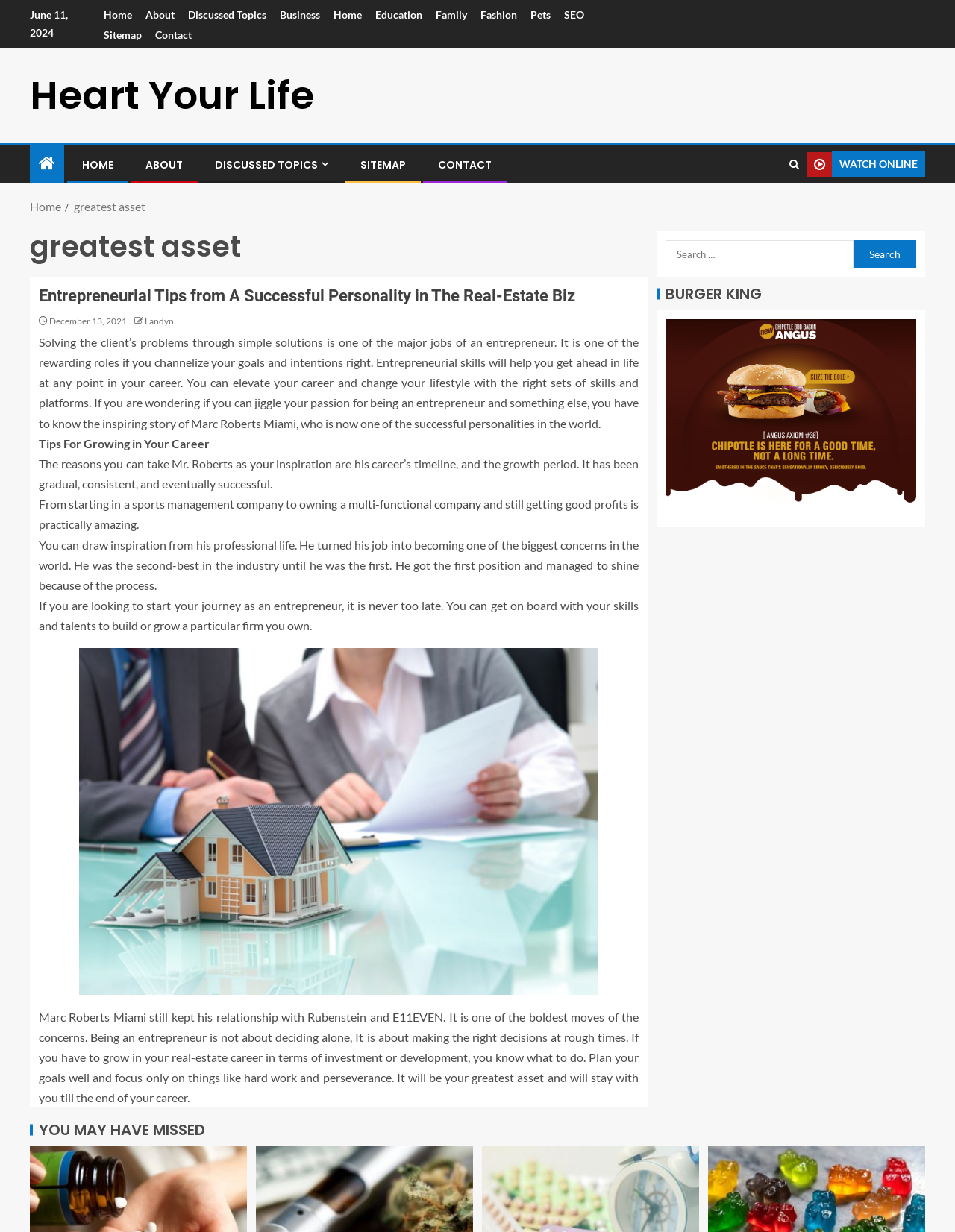Locate the bounding box coordinates of the region to be clicked to comply with the following instruction: "Search for something". The coordinates must be four float numbers between 0 and 1, in the form [left, top, right, bottom].

[0.697, 0.195, 0.894, 0.218]